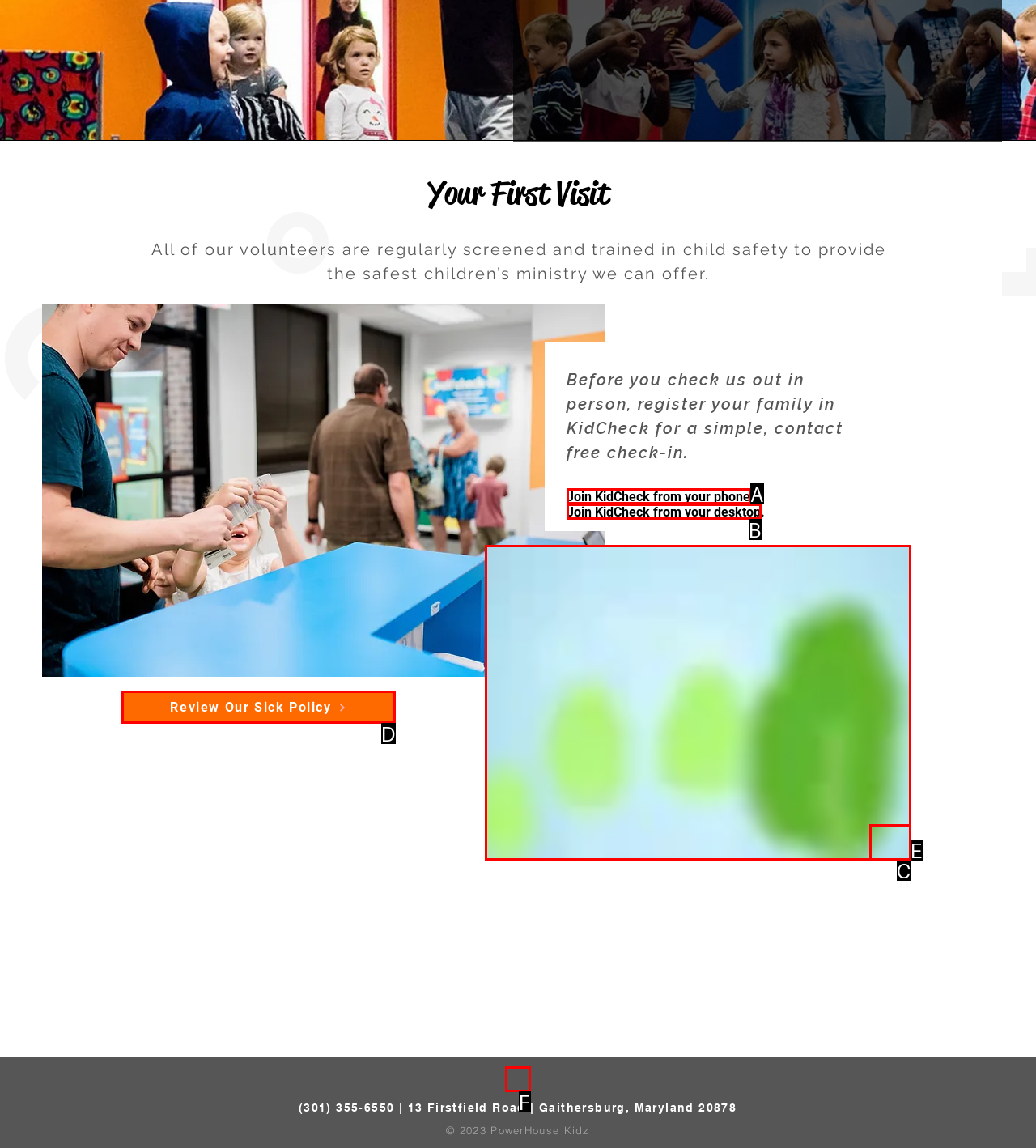From the given options, find the HTML element that fits the description: Review Our Sick Policy. Reply with the letter of the chosen element.

D